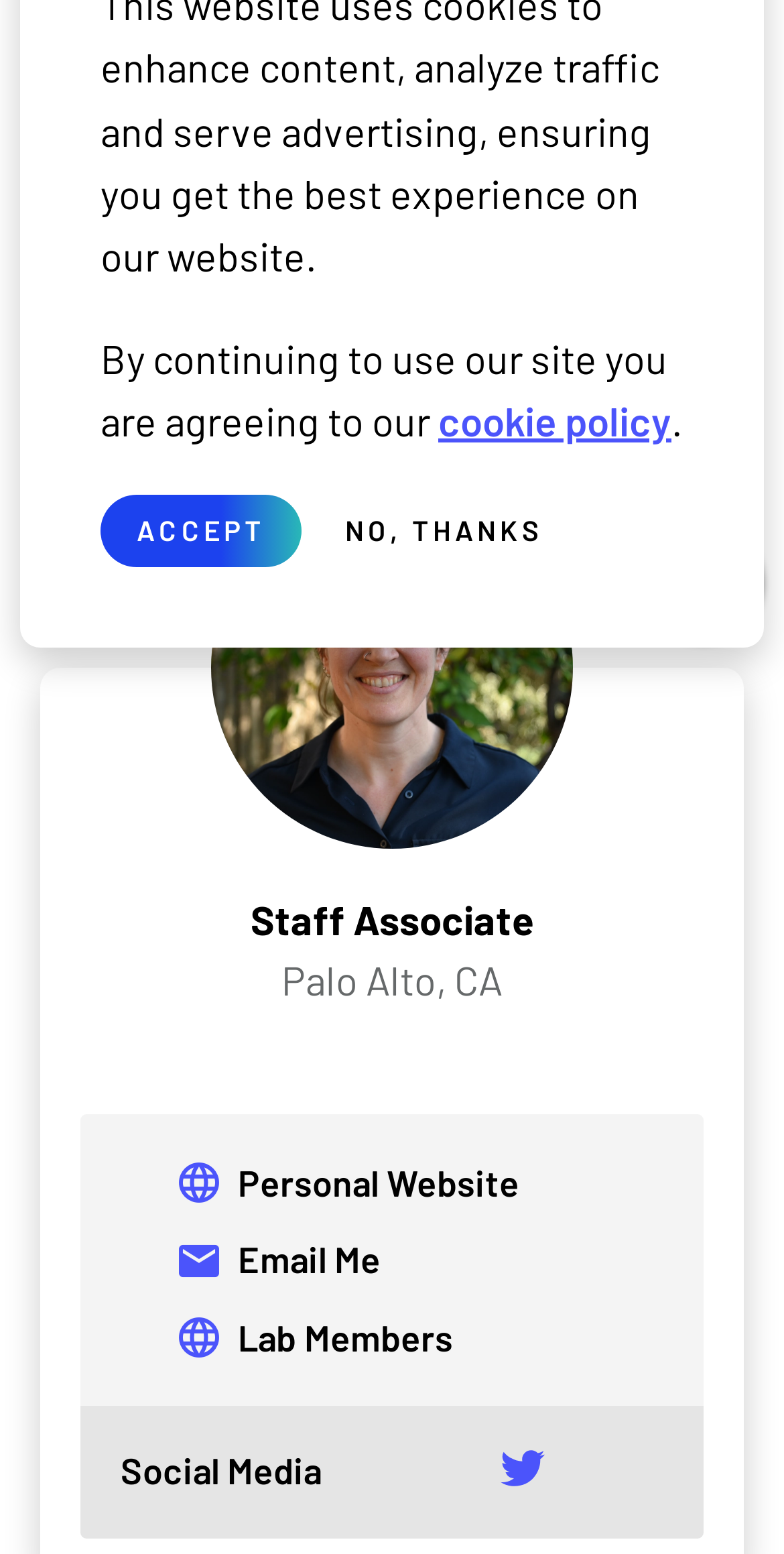Using the webpage screenshot, find the UI element described by cookie policy. Provide the bounding box coordinates in the format (top-left x, top-left y, bottom-right x, bottom-right y), ensuring all values are floating point numbers between 0 and 1.

[0.559, 0.255, 0.856, 0.286]